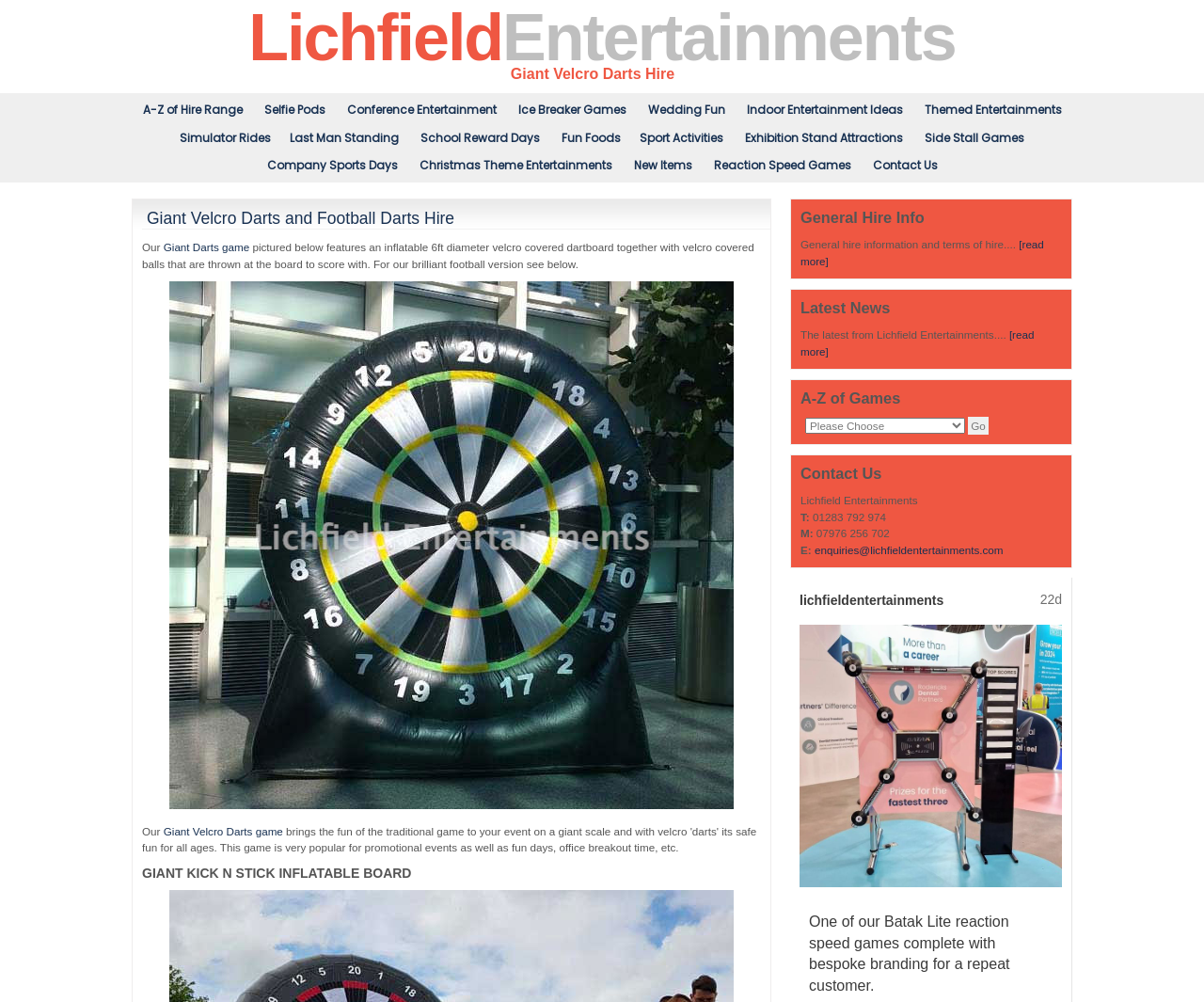Give a detailed account of the webpage.

This webpage is about Lichfield Entertainments, a company that offers various entertainment services and games for hire. At the top of the page, there is a navigation menu with links to different sections of the website, including "A-Z of Hire Range", "Selfie Pods", and "Wedding Fun". Below the navigation menu, there is a heading that reads "Giant Velcro Darts and Football Darts Hire".

The main content of the page is divided into two sections. On the left side, there is a description of the Giant Velcro Darts game, which is an inflatable game that features a 6ft diameter velcro-covered dartboard and velcro-covered balls. There is also an image of the game below the description. On the right side, there are several headings and links to other sections of the website, including "GIANT KICK N STICK INFLATABLE BOARD", "General Hire Info", "Latest News", "A-Z of Games", and "Contact Us".

In the "General Hire Info" section, there is a brief description of the general hire information and terms of hire, with a link to read more. In the "Latest News" section, there is a brief description of the latest news from Lichfield Entertainments, with a link to read more. In the "A-Z of Games" section, there is a combobox that allows users to select a game from an alphabetical list.

In the "Contact Us" section, there is the company's contact information, including phone numbers, email address, and a link to the company's Instagram page. There are also two images from the company's Instagram page, one posted on May 16, 2024, and the other posted on May 20, 2024. At the bottom of the page, there is a static text that describes one of the company's Batak Lite reaction speed games with bespoke branding for a repeat customer.